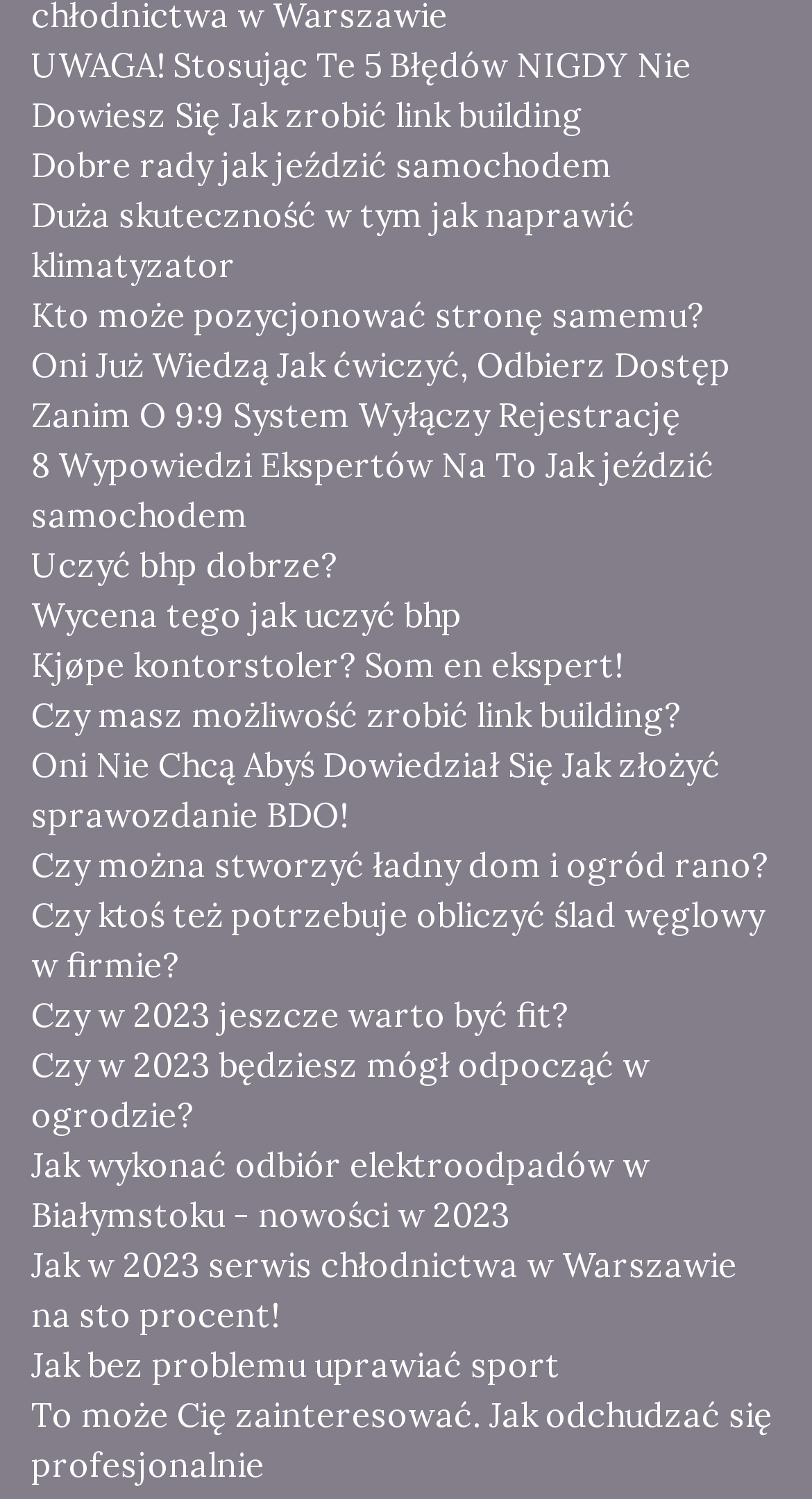Find the bounding box coordinates of the area to click in order to follow the instruction: "Read the article about driving a car".

[0.038, 0.093, 0.962, 0.127]